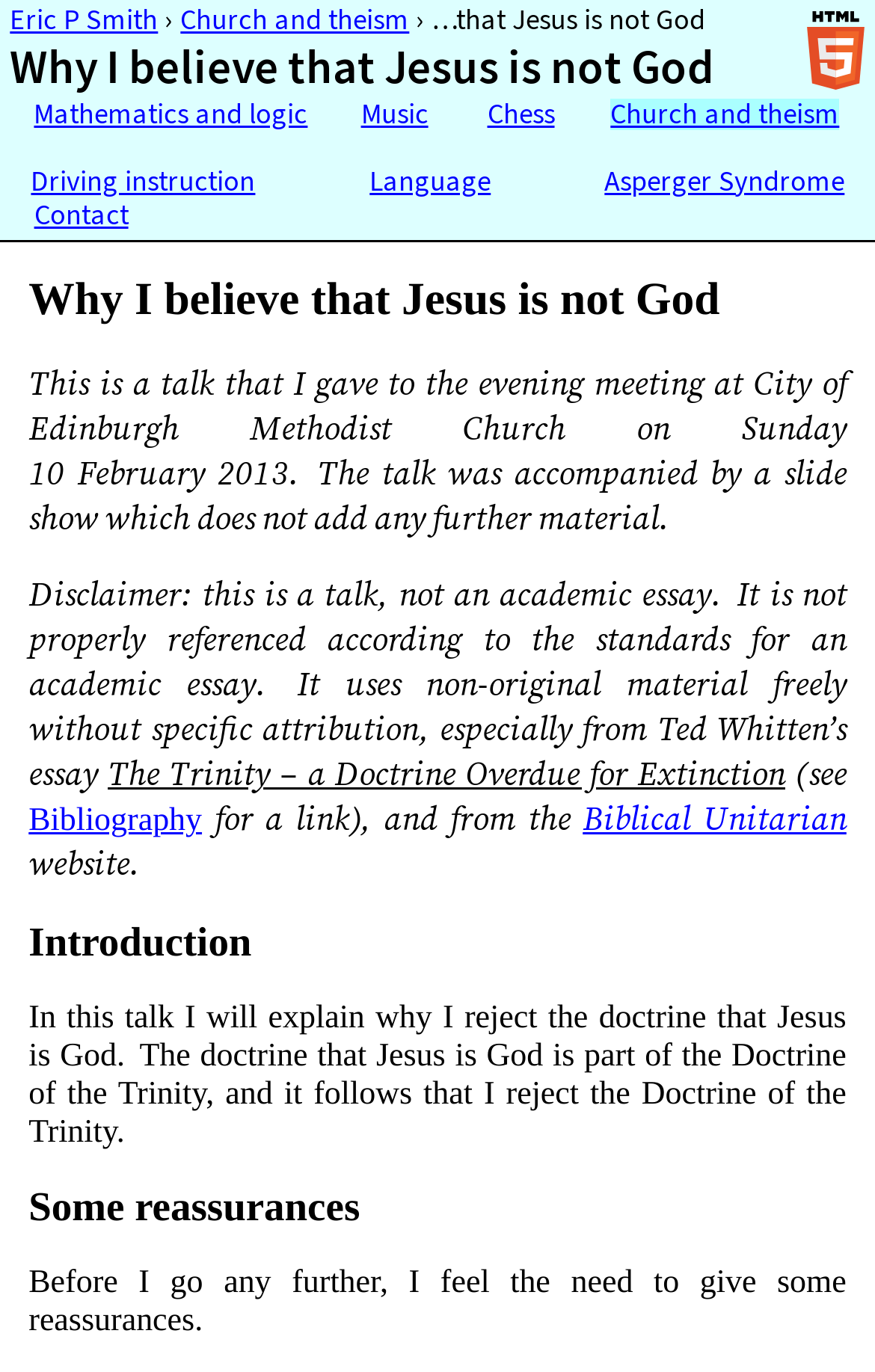Find the bounding box coordinates of the element's region that should be clicked in order to follow the given instruction: "Visit the Church and theism page". The coordinates should consist of four float numbers between 0 and 1, i.e., [left, top, right, bottom].

[0.206, 0.004, 0.468, 0.027]